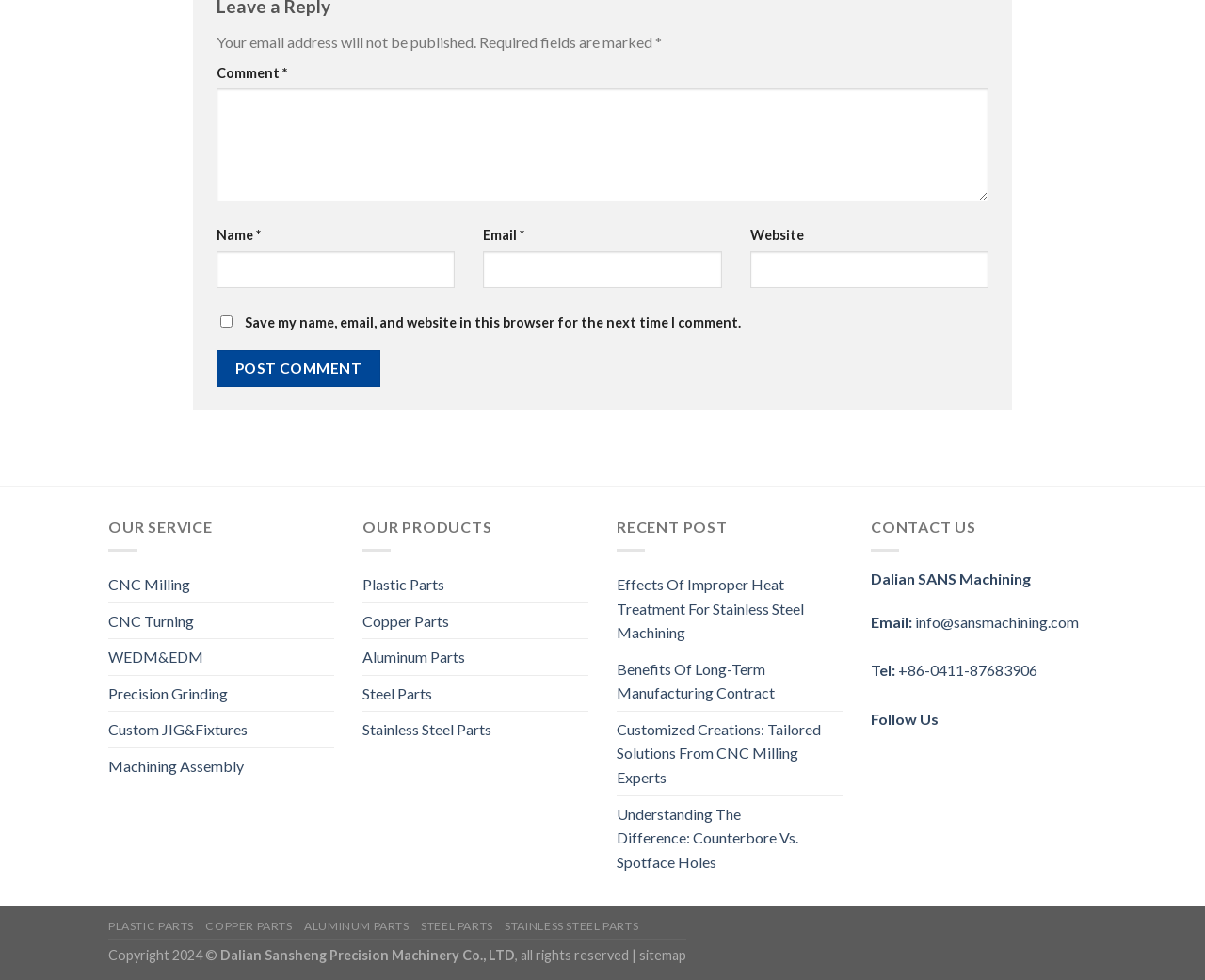Refer to the screenshot and give an in-depth answer to this question: What is the purpose of the checkbox?

The checkbox is located below the comment form and is labeled 'Save my name, email, and website in this browser for the next time I comment.' This suggests that its purpose is to save the user's comment information for future use.